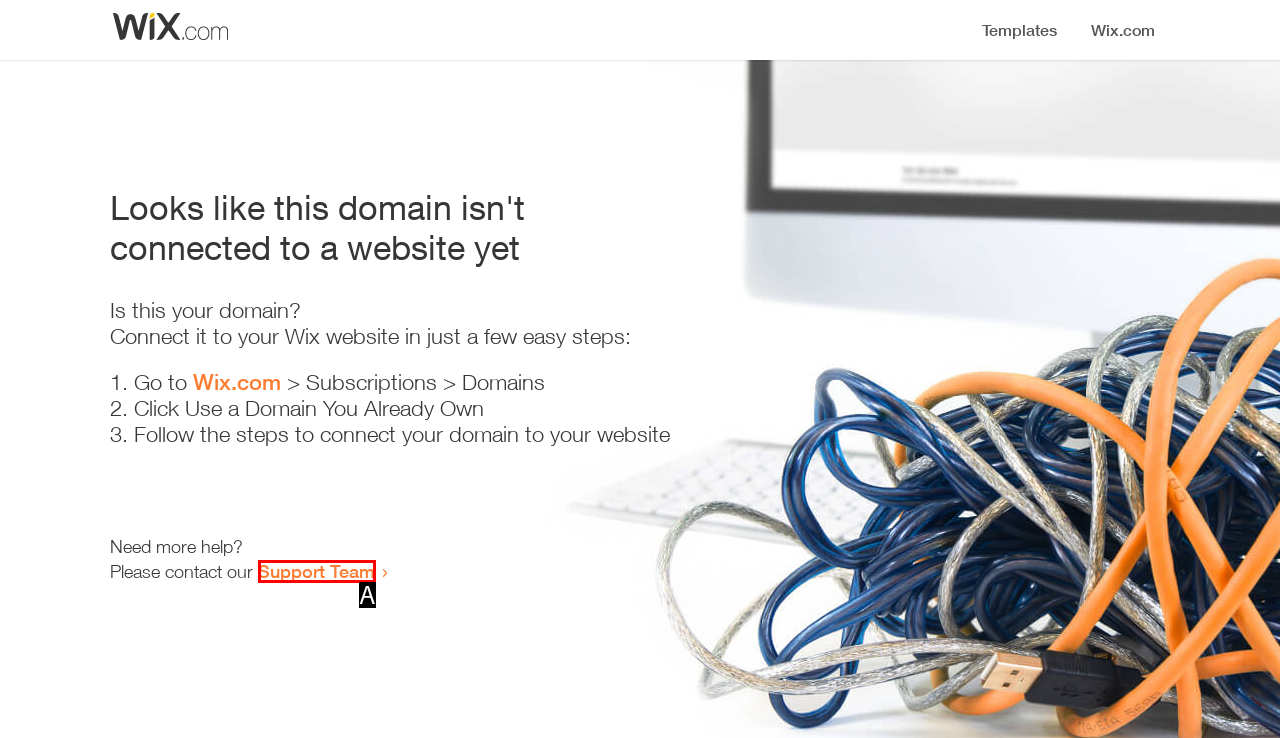Match the description to the correct option: Support Team
Provide the letter of the matching option directly.

A